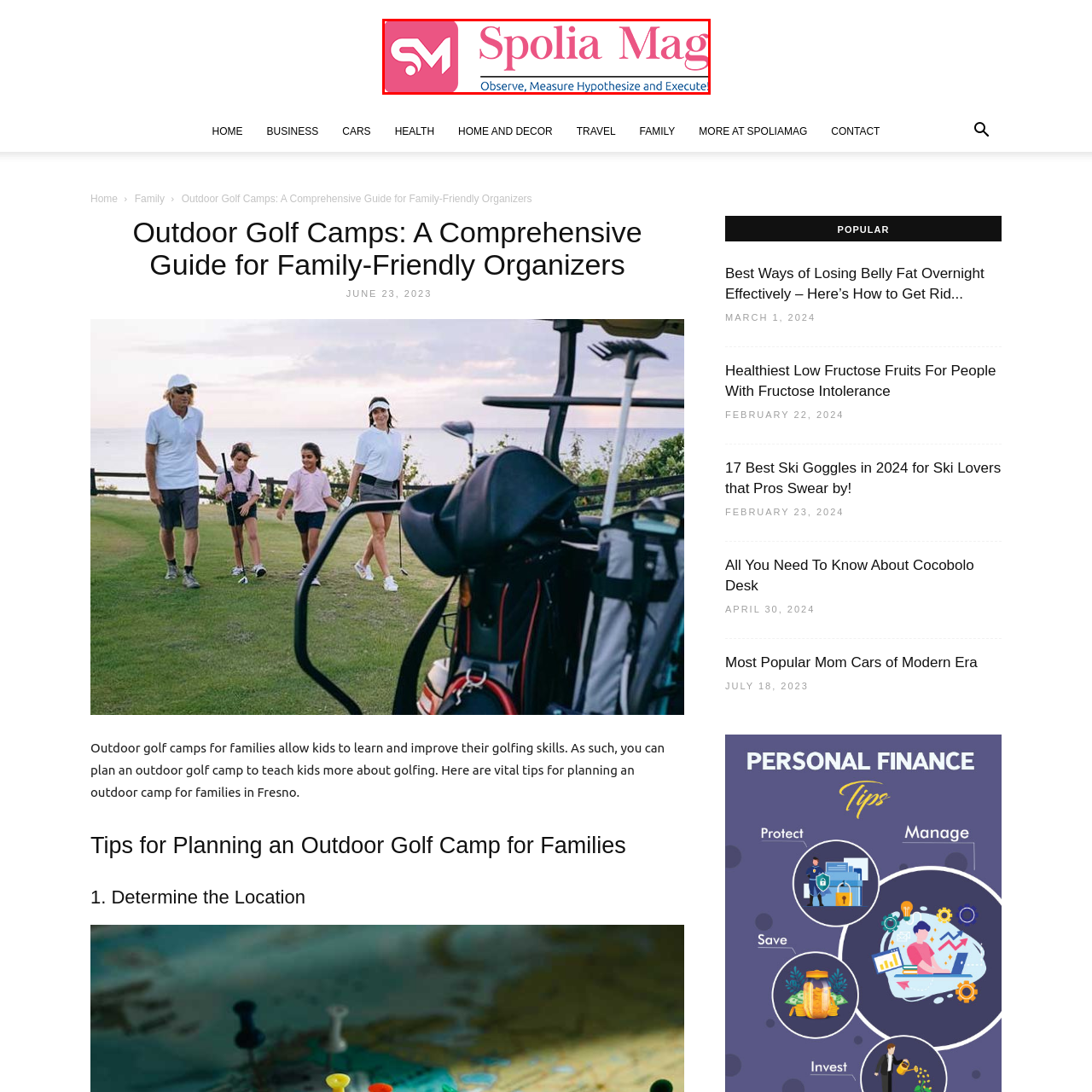Explain in detail what is shown in the red-bordered image.

The image features the logo of "Spolia Mag," prominently displayed in a bright pink color. Accompanied by a tagline, it reads "Observe, Measure Hypothesize and Execute!" This visual identity reflects the magazine's focus on enhancing lifestyle and providing insightful content. The logo's design combines a stylized letter "S" and "M," which gives it a modern and dynamic appearance. Positioned within the header of the webpage, this logo serves as a key gateway to the range of family-focused articles and resources offered by Spolia Mag, including topics like outdoor golf camps and family activities.